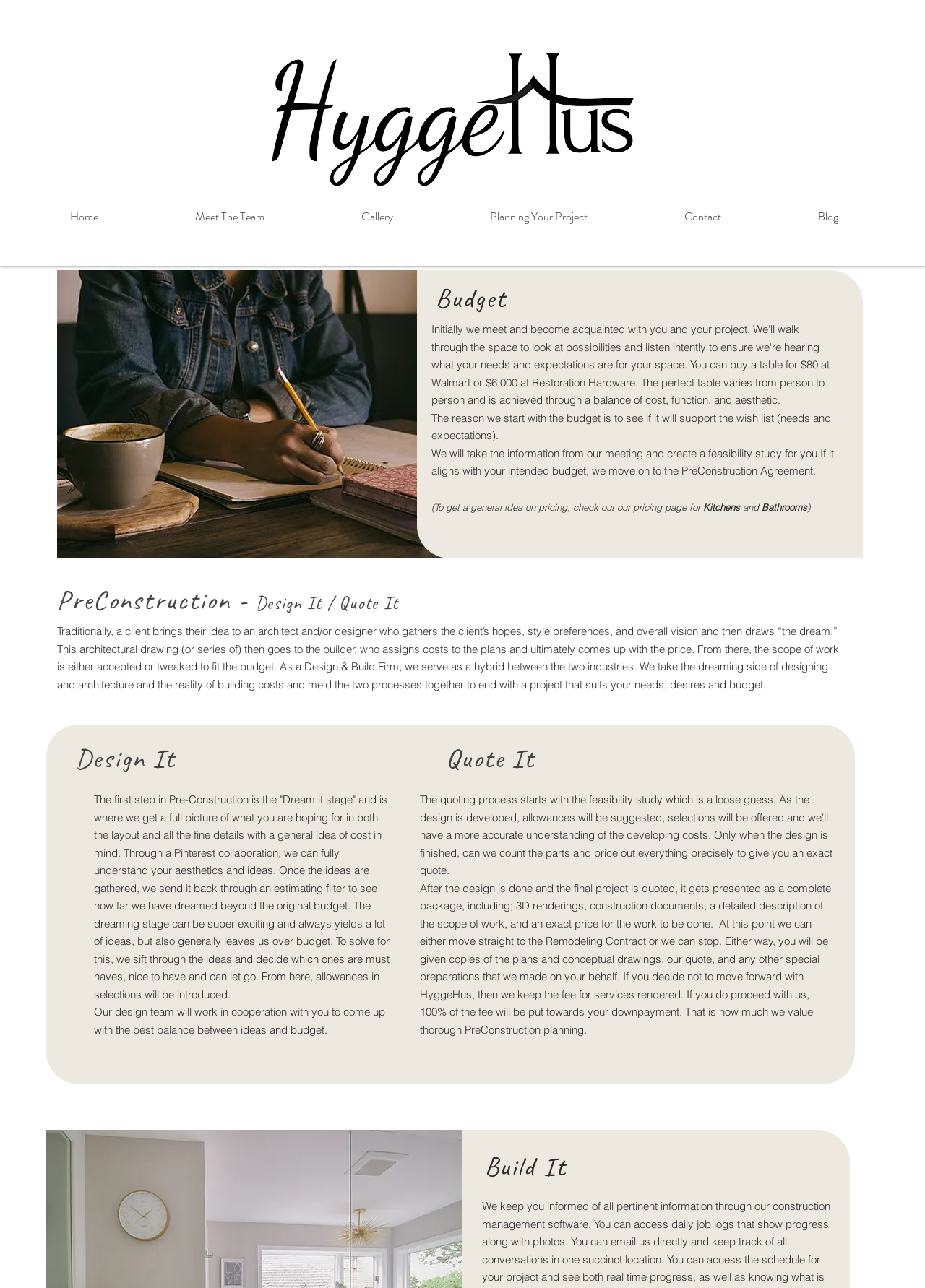Respond to the following query with just one word or a short phrase: 
What is the relationship between the design team and the client?

Cooperation